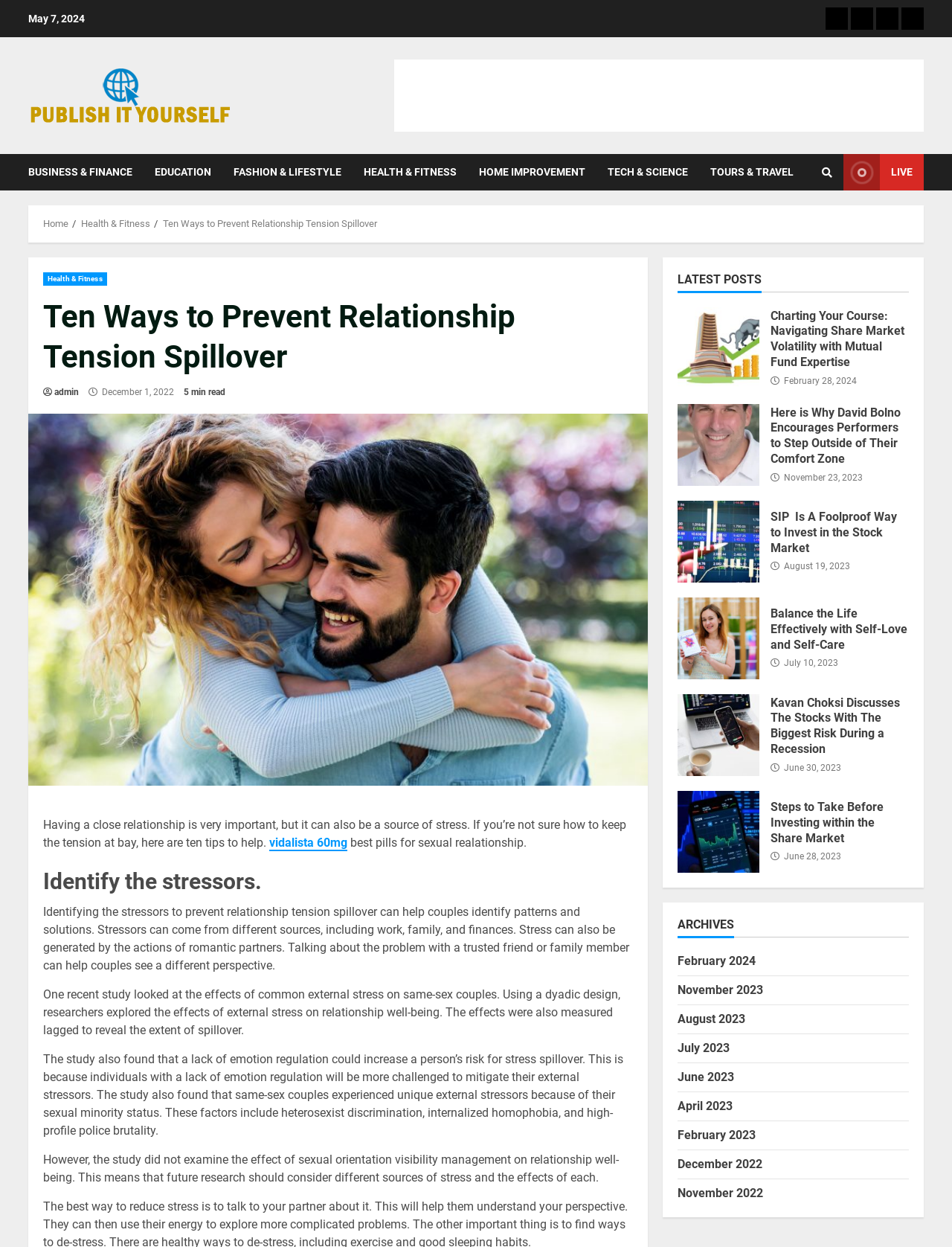Please provide the bounding box coordinates for the element that needs to be clicked to perform the instruction: "Read the article 'Ten Ways to Prevent Relationship Tension Spillover'". The coordinates must consist of four float numbers between 0 and 1, formatted as [left, top, right, bottom].

[0.045, 0.238, 0.665, 0.303]